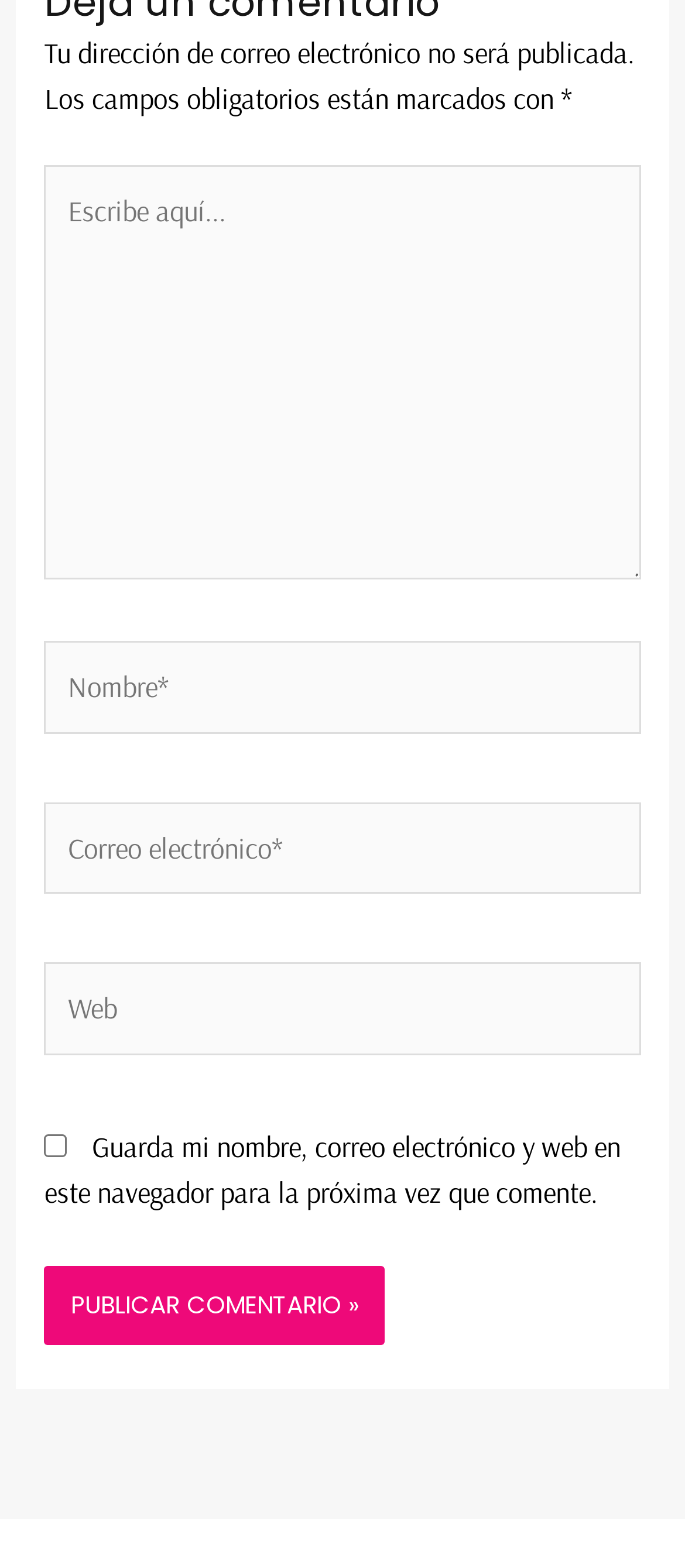What is the warning message at the top of the page?
From the details in the image, provide a complete and detailed answer to the question.

The static text at the top of the page reads 'Tu dirección de correo electrónico no será publicada.', which is a warning message informing users that their email address will not be published.